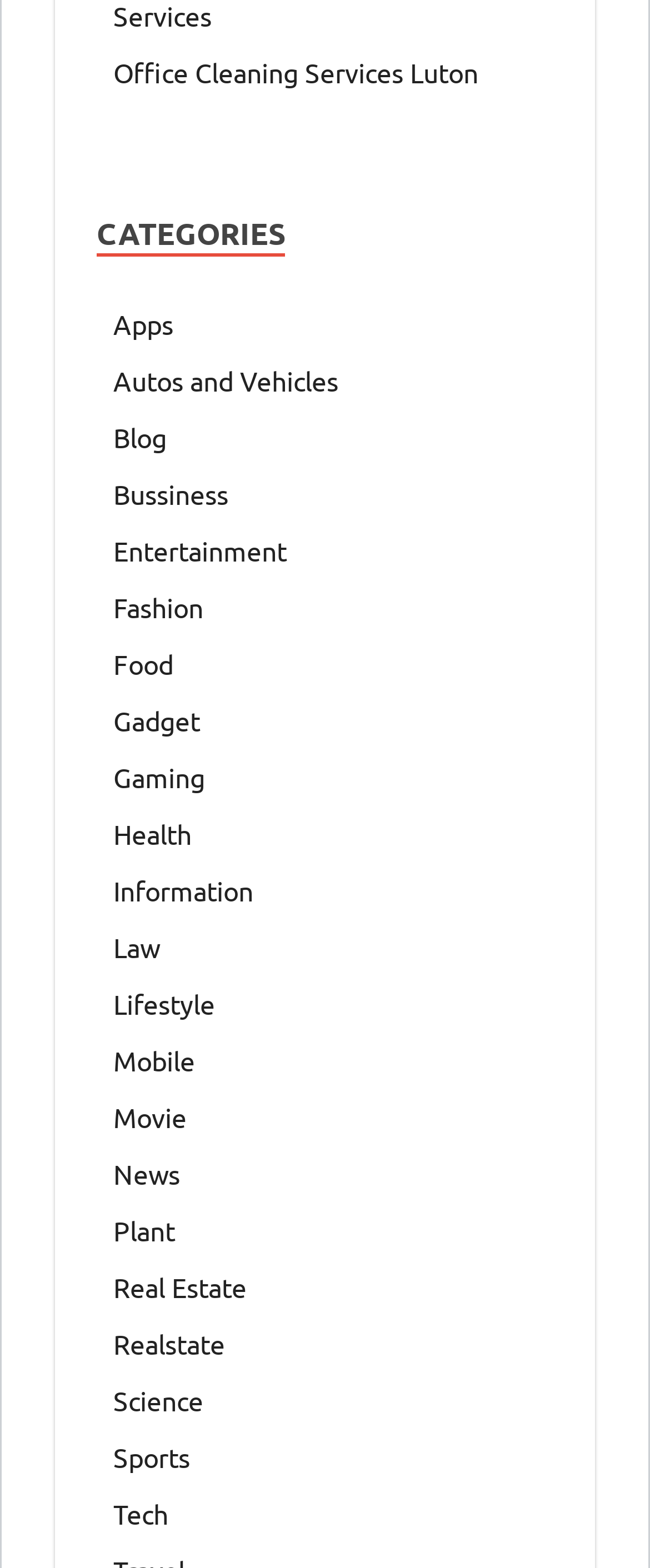Find the bounding box coordinates of the area to click in order to follow the instruction: "Explore Entertainment".

[0.174, 0.342, 0.441, 0.361]